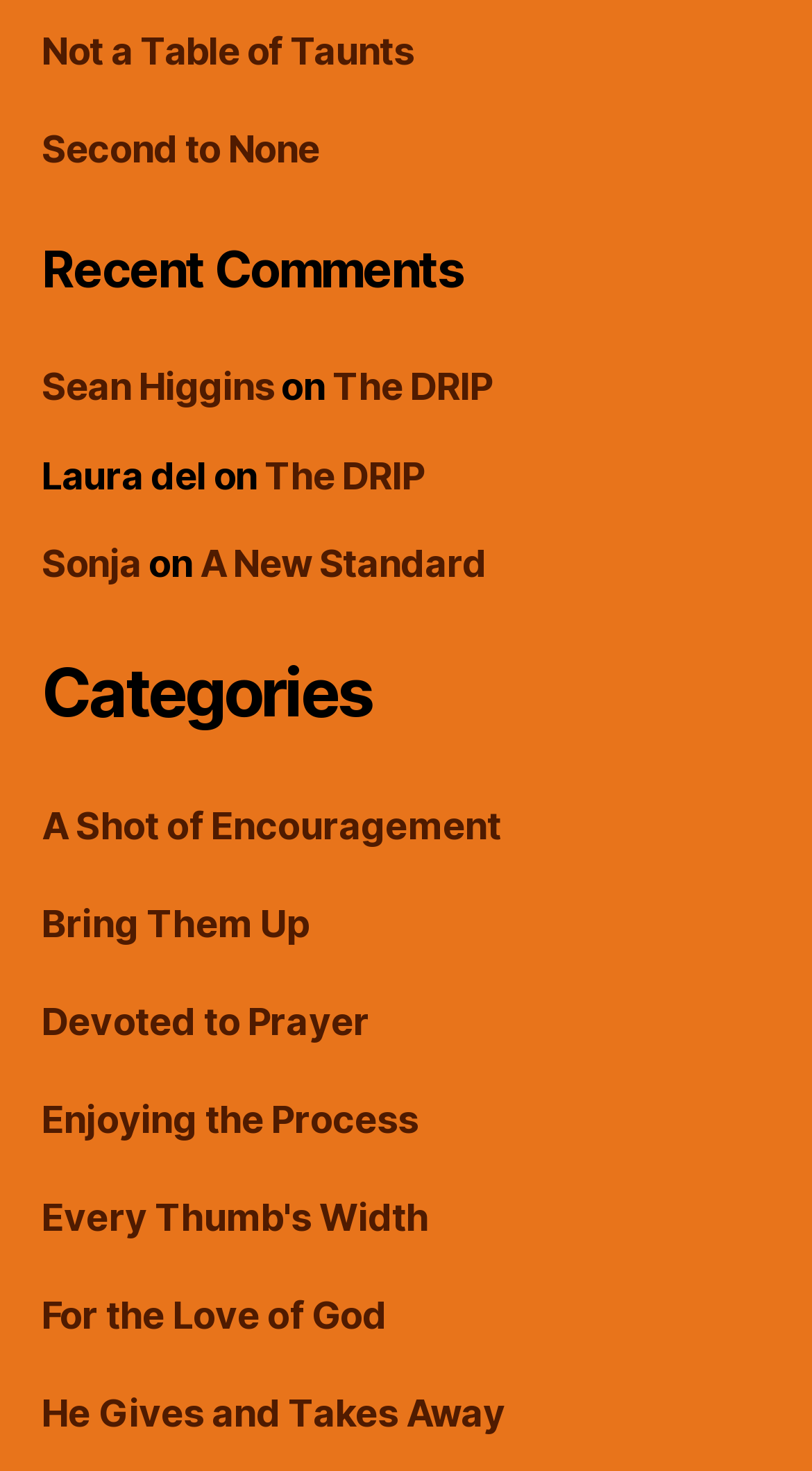What is the title of the second article?
Examine the image and give a concise answer in one word or a short phrase.

Not specified